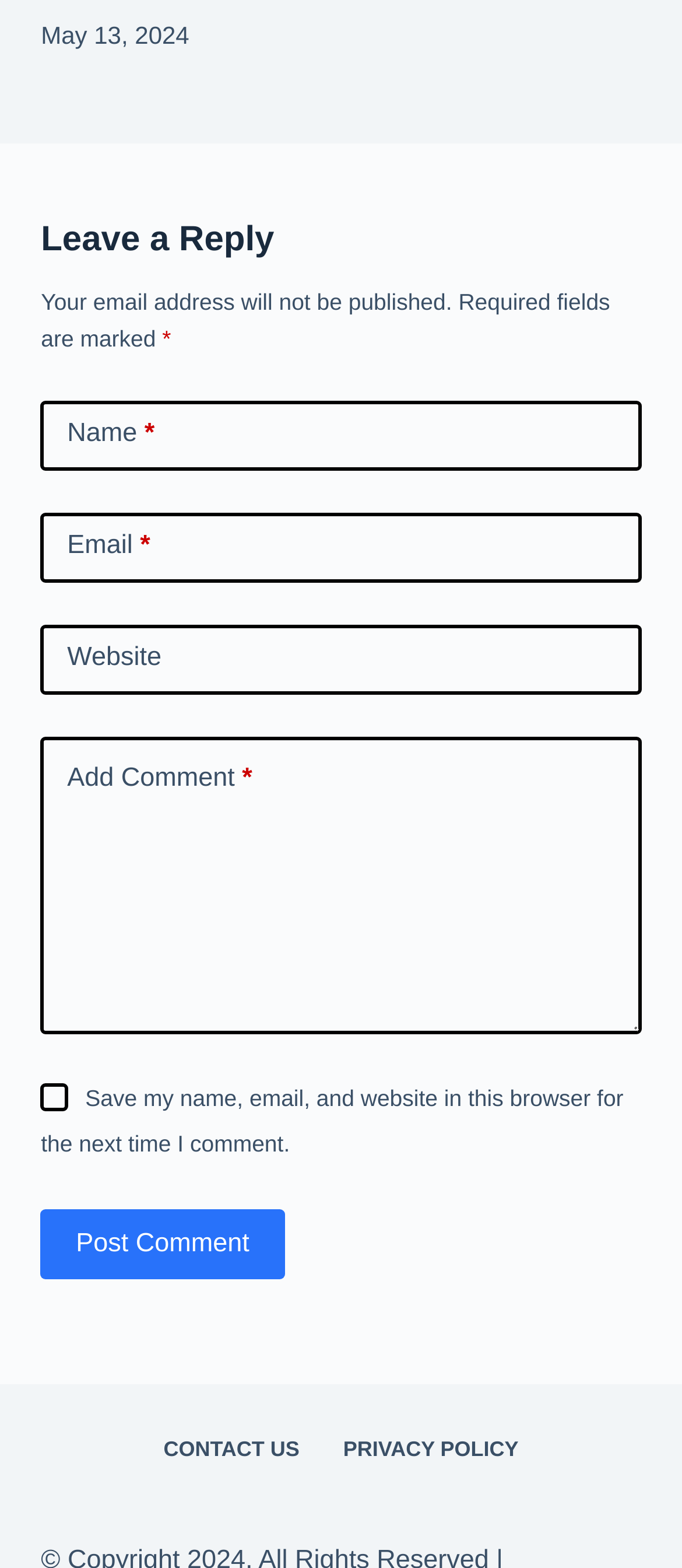Indicate the bounding box coordinates of the clickable region to achieve the following instruction: "Add a comment."

[0.06, 0.469, 0.94, 0.659]